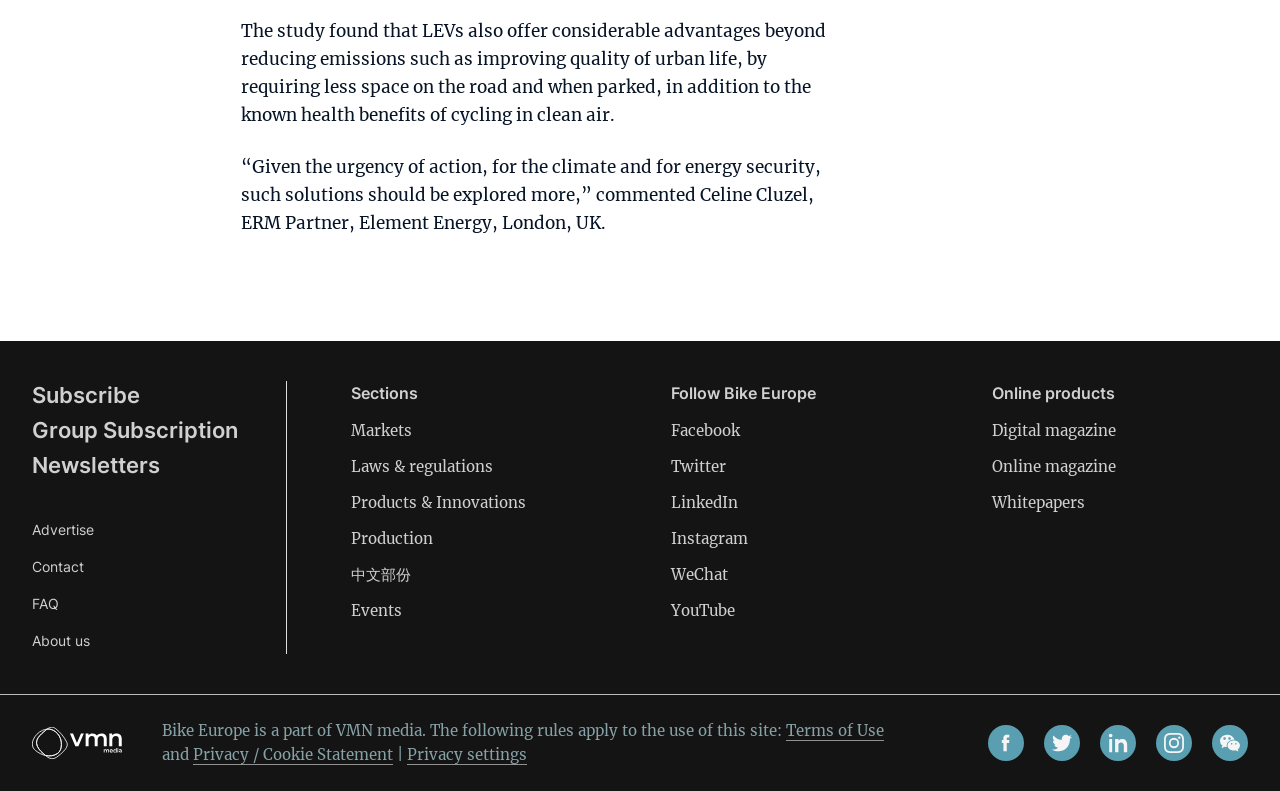What is the name of the company that owns Bike Europe?
Using the screenshot, give a one-word or short phrase answer.

VMN media